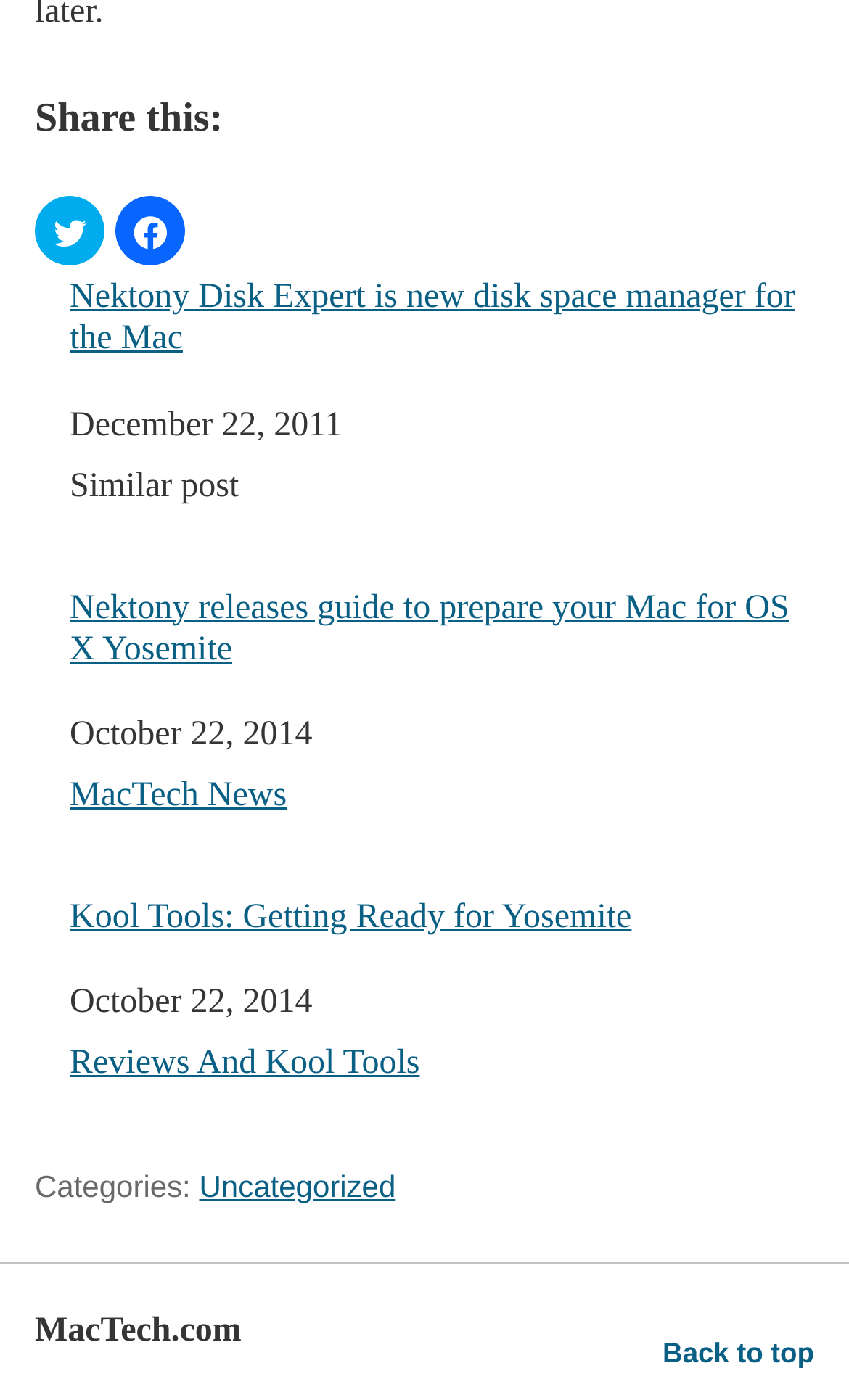Use a single word or phrase to answer the question: What is the category of the webpage?

Uncategorized